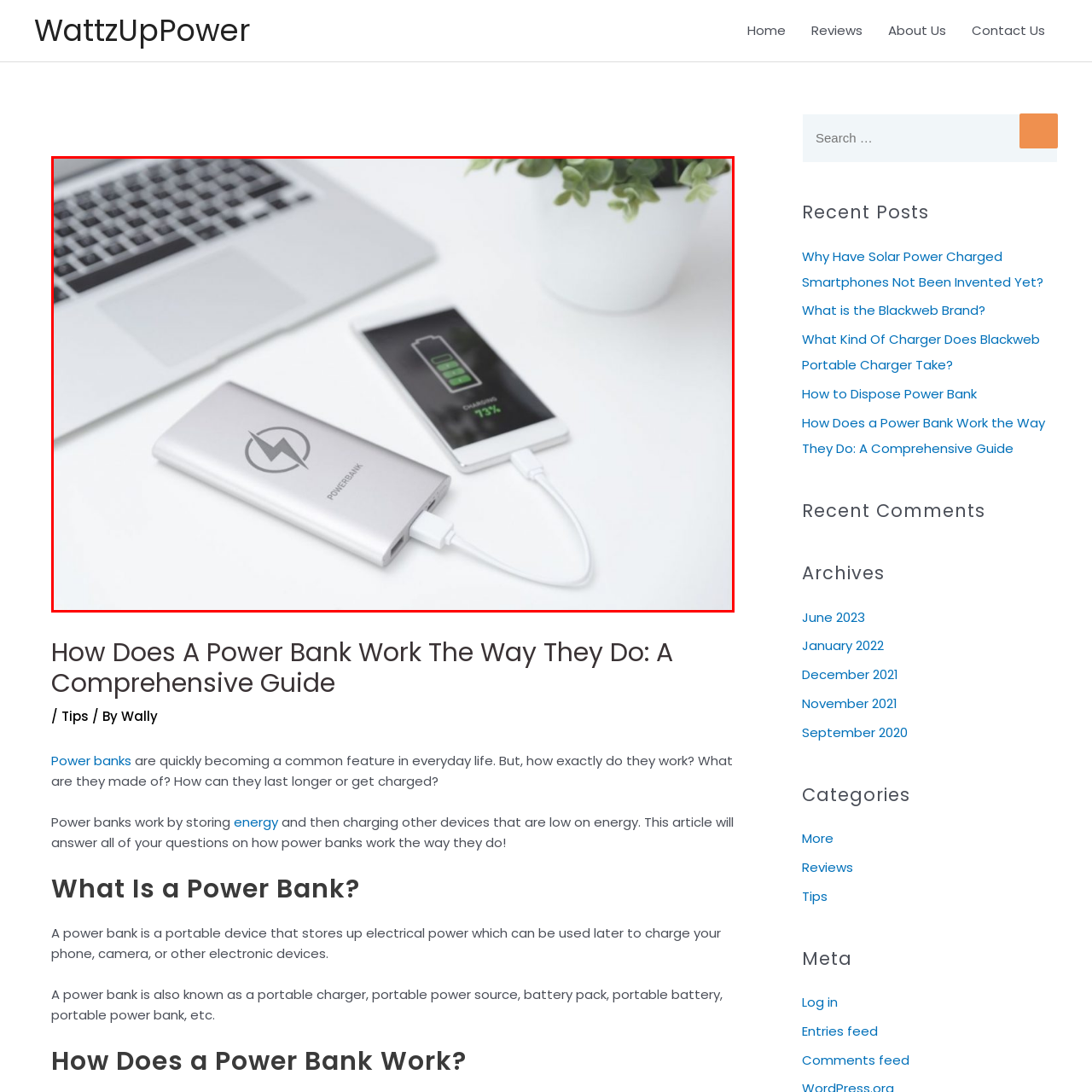Give a detailed narrative of the image enclosed by the red box.

The image features a sleek silver power bank prominently displayed on a clean, modern workspace. The power bank, emblazoned with a lightning bolt symbol and the word "POWERBANK," is connected via a white charging cable to a smartphone, which is showing a battery icon indicating that it is 73% charged. In the background, a laptop keyboard suggests a tech-savvy environment, while a small potted plant adds a touch of greenery and freshness to the scene. This setup emphasizes the convenience and practicality of portable charging devices in today's digital lifestyle, allowing users to keep their electronics powered on-the-go.